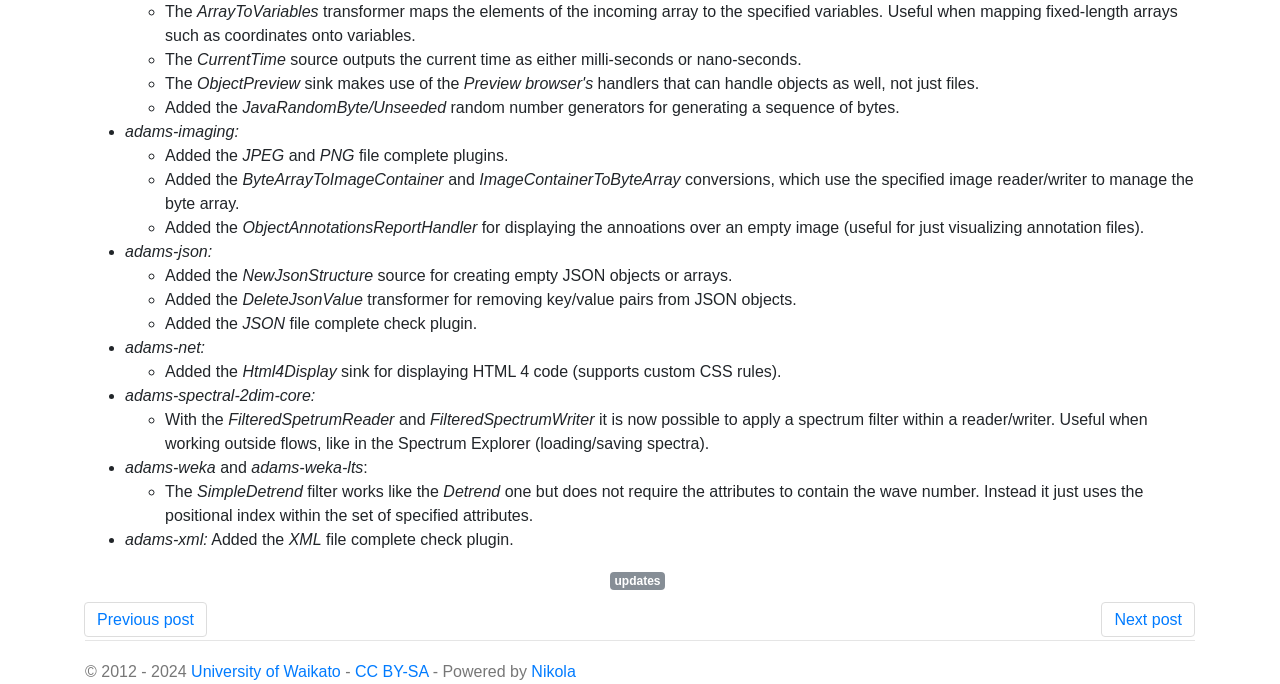From the given element description: "University of Waikato", find the bounding box for the UI element. Provide the coordinates as four float numbers between 0 and 1, in the order [left, top, right, bottom].

[0.149, 0.969, 0.266, 0.994]